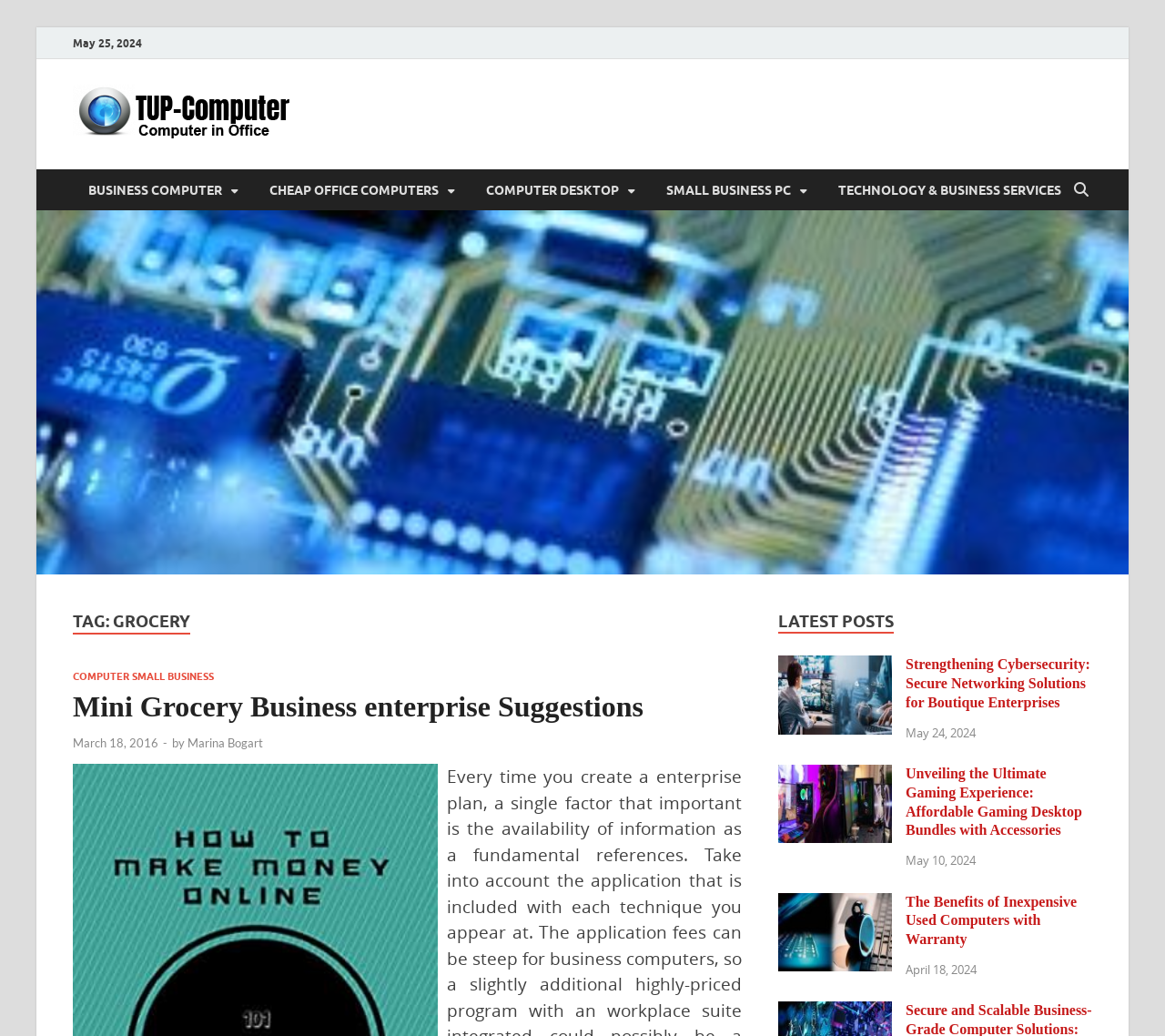Identify the bounding box coordinates for the element that needs to be clicked to fulfill this instruction: "click on the link to ComputerTUP". Provide the coordinates in the format of four float numbers between 0 and 1: [left, top, right, bottom].

[0.062, 0.12, 0.255, 0.136]